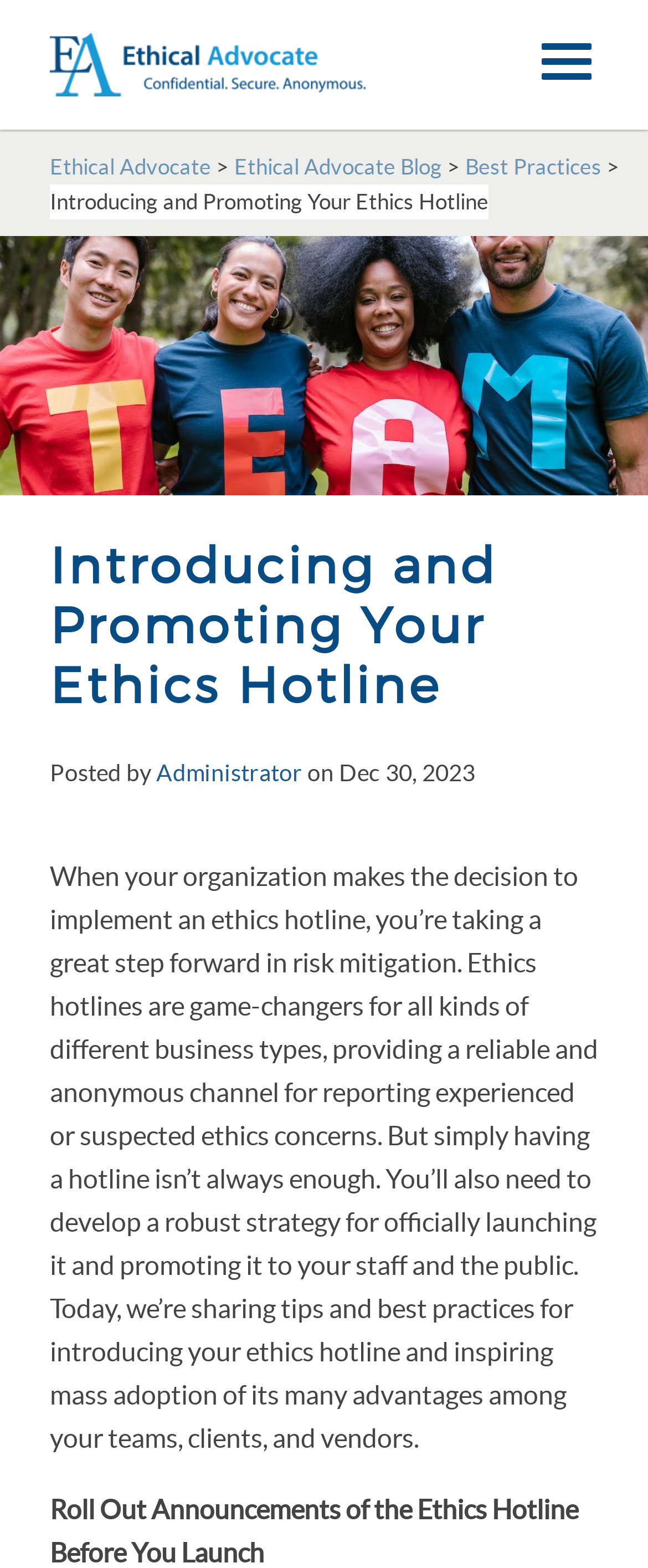Reply to the question with a single word or phrase:
What is the topic of the article?

Introducing and promoting an ethics hotline